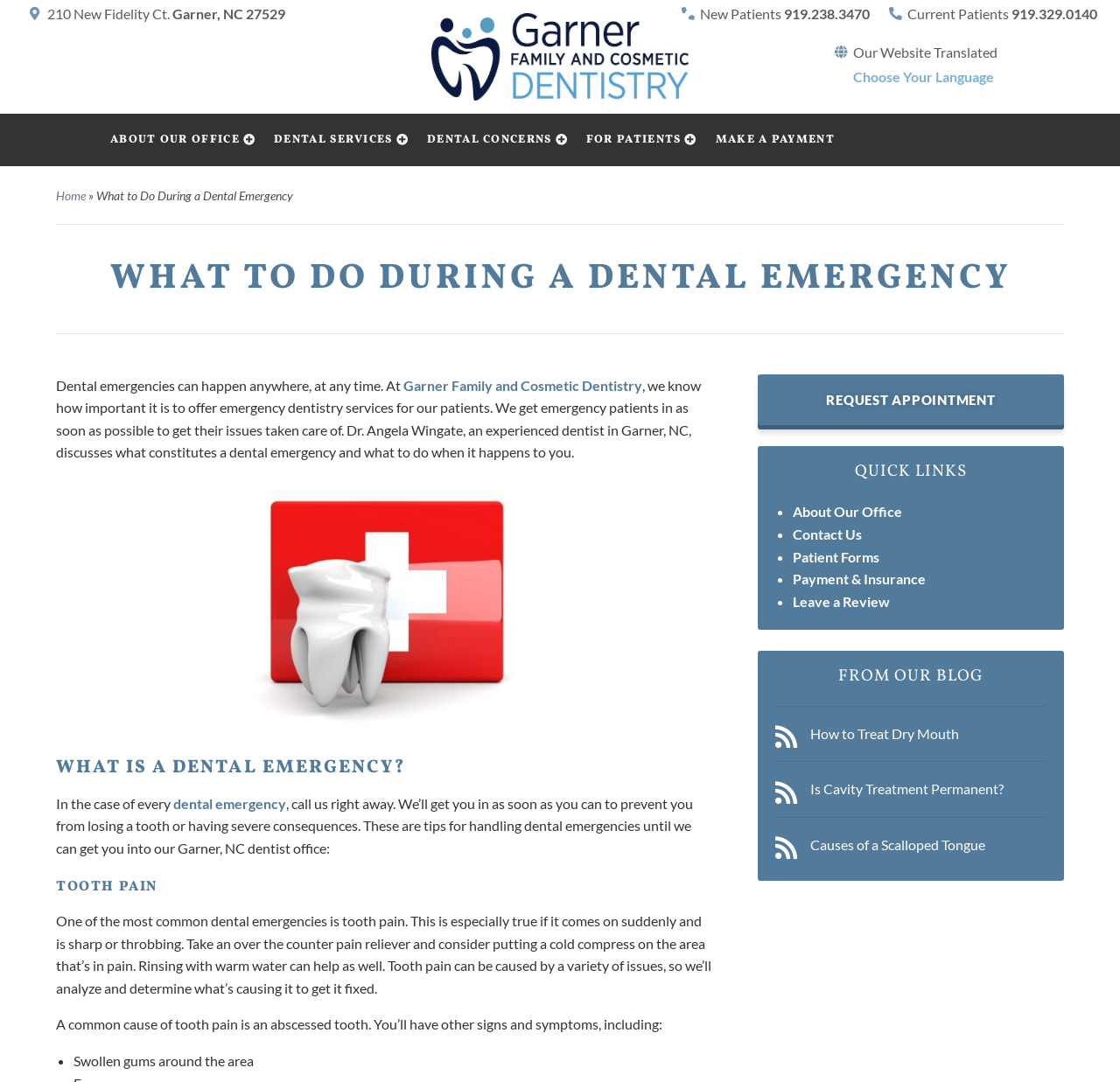Please locate the bounding box coordinates for the element that should be clicked to achieve the following instruction: "Translate the website to another language". Ensure the coordinates are given as four float numbers between 0 and 1, i.e., [left, top, right, bottom].

[0.74, 0.035, 0.891, 0.082]